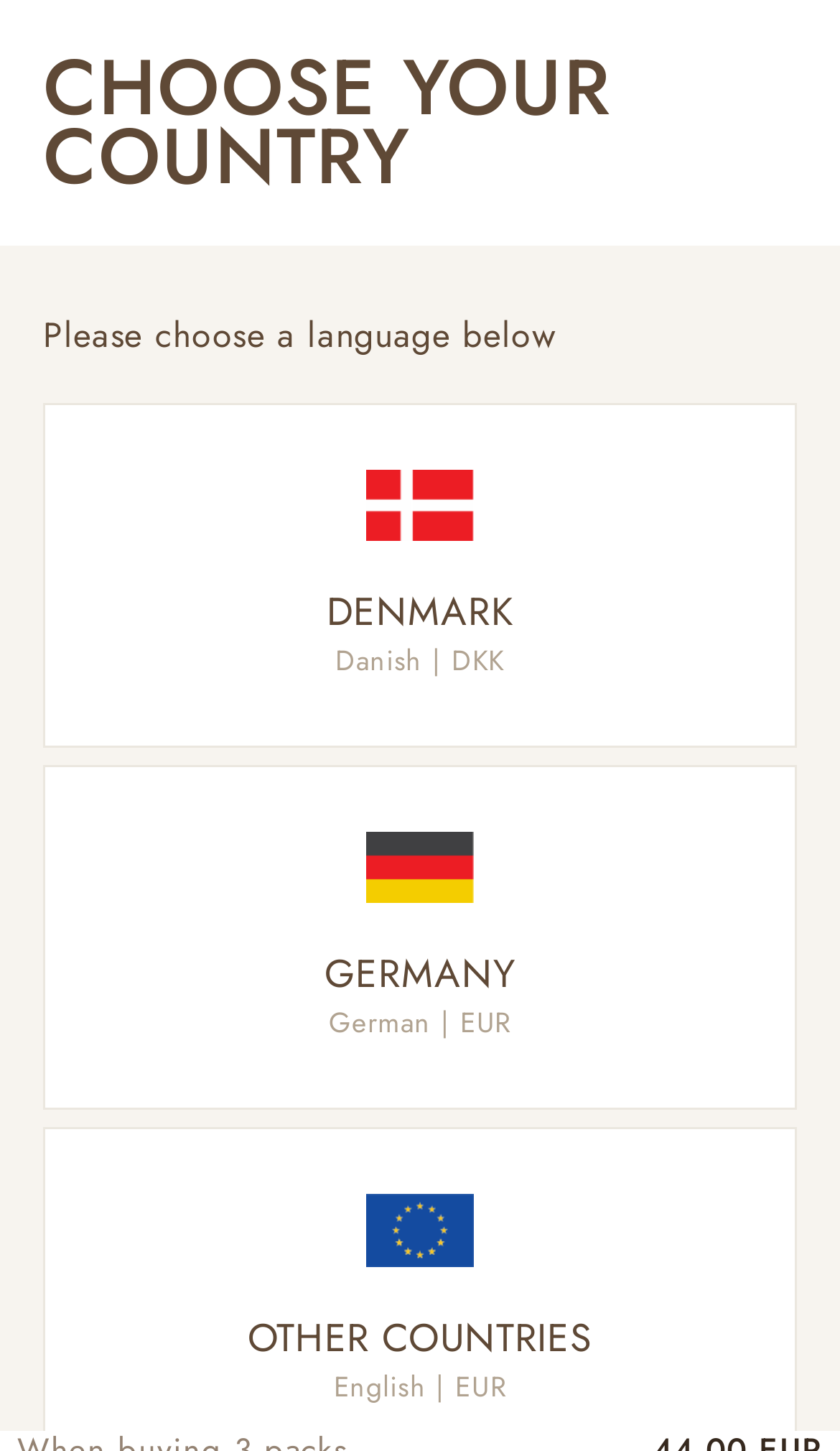Identify the webpage's primary heading and generate its text.

WRAPPINGPAPER 40 CM WHITE DOTS